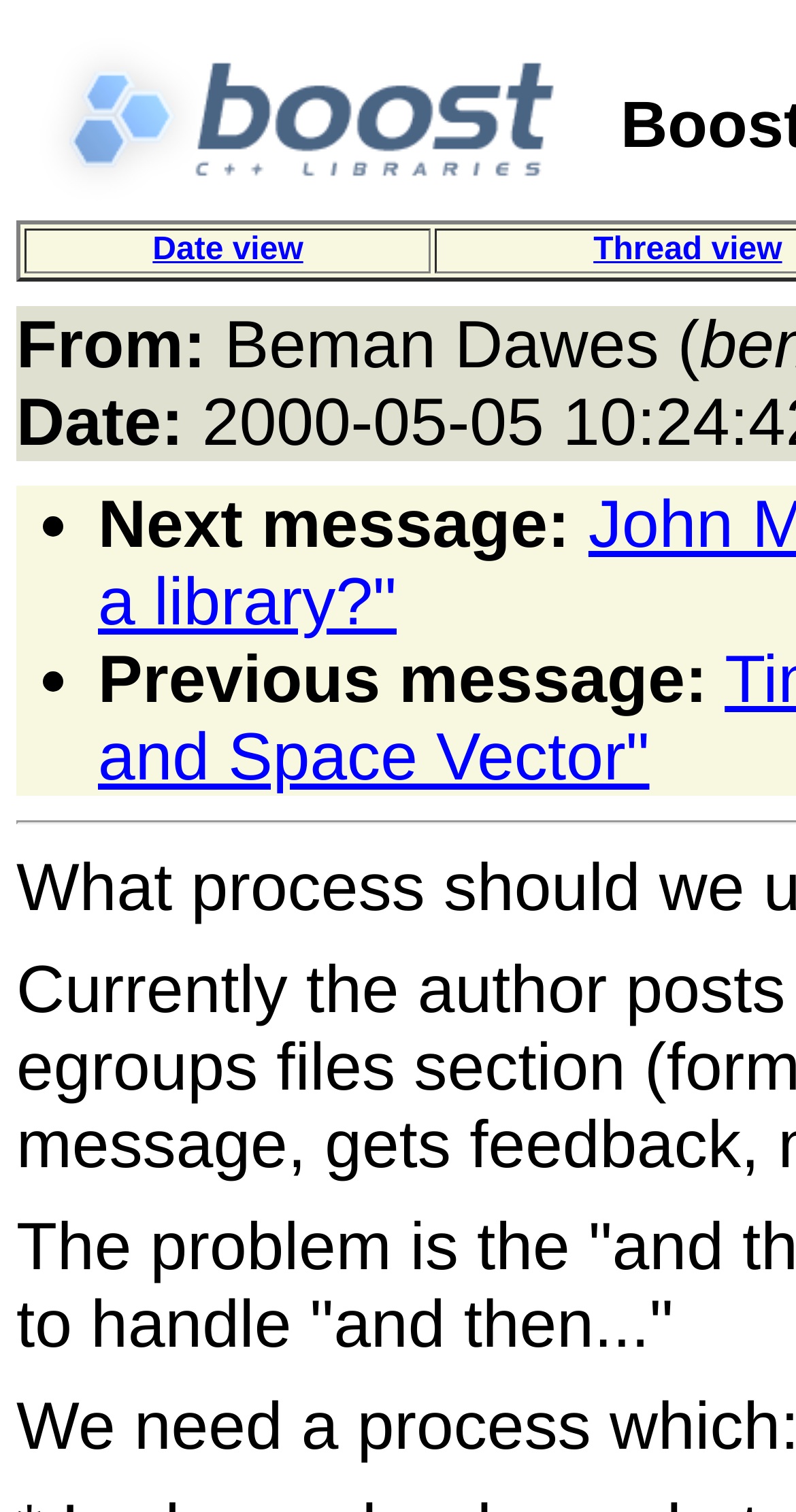Look at the image and answer the question in detail:
What are the navigation options?

The navigation options are identified as 'Next message' and 'Previous message' based on the static text elements with the descriptions 'Next message:' and 'Previous message:' respectively, and their bounding box coordinates [0.123, 0.321, 0.716, 0.371] and [0.123, 0.424, 0.889, 0.474] respectively.